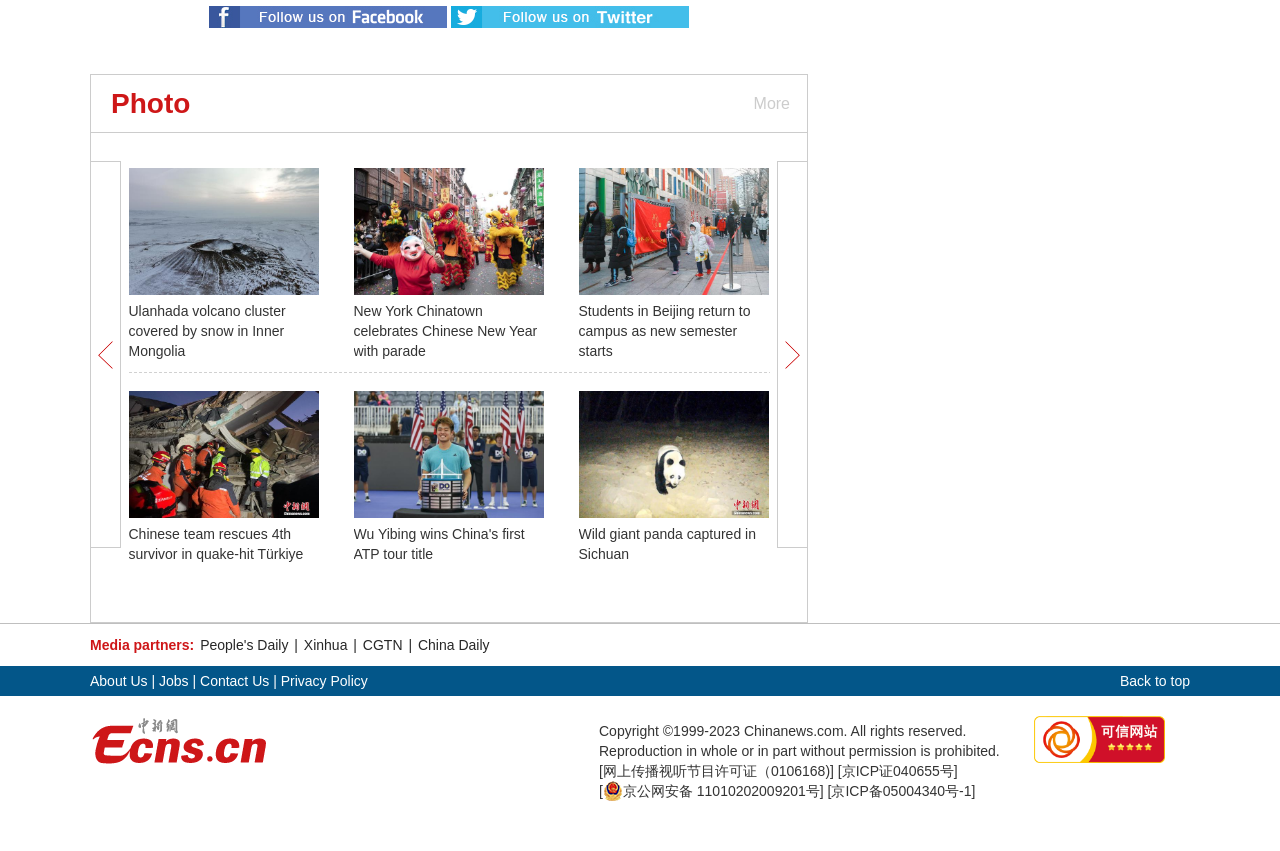Please identify the bounding box coordinates of the clickable element to fulfill the following instruction: "Click on the 'More' link". The coordinates should be four float numbers between 0 and 1, i.e., [left, top, right, bottom].

[0.586, 0.088, 0.617, 0.155]